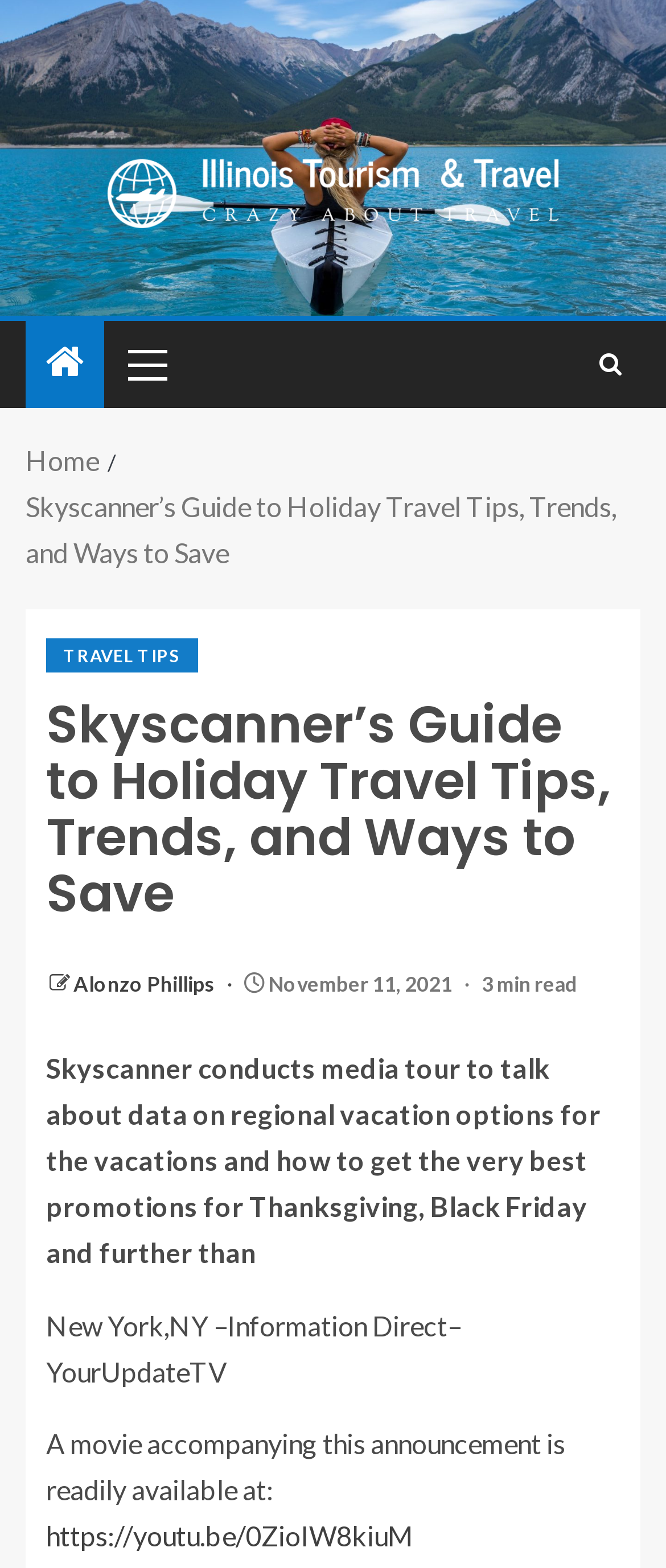Show the bounding box coordinates for the element that needs to be clicked to execute the following instruction: "Click on the Illinois Tourism & Travel link". Provide the coordinates in the form of four float numbers between 0 and 1, i.e., [left, top, right, bottom].

[0.038, 0.088, 0.962, 0.108]